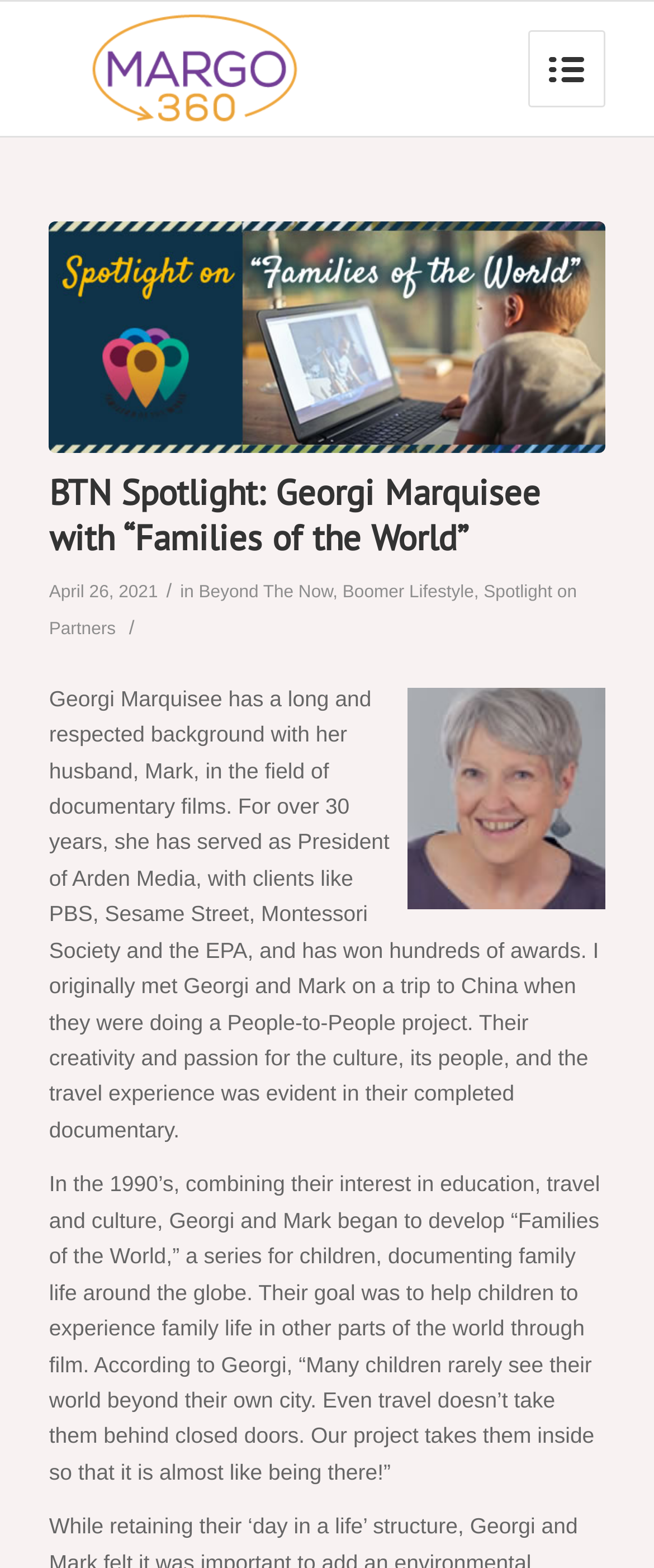Describe all significant elements and features of the webpage.

The webpage is about Georgi Marquisee and her work on "Families of the World", a documentary series for children. At the top, there is a link to "Margo 360" accompanied by an image, which is positioned on the left side of the page. 

Below the "Margo 360" link, there is a section dedicated to the "BTN Spotlight" feature, which includes an image and a heading that reads "BTN Spotlight: Georgi Marquisee with “Families of the World”". This section is divided into several parts, including a time stamp indicating the date "April 26, 2021", and links to "Beyond The Now" and "Boomer Lifestyle". 

To the right of the "BTN Spotlight" section, there is an image of Georgi Marquisee. Below the image, there are two paragraphs of text that describe Georgi's background and her work on "Families of the World". The text explains that Georgi has a long history of producing documentary films and has won numerous awards. It also describes the goal of "Families of the World", which is to help children experience family life in other parts of the world through film.